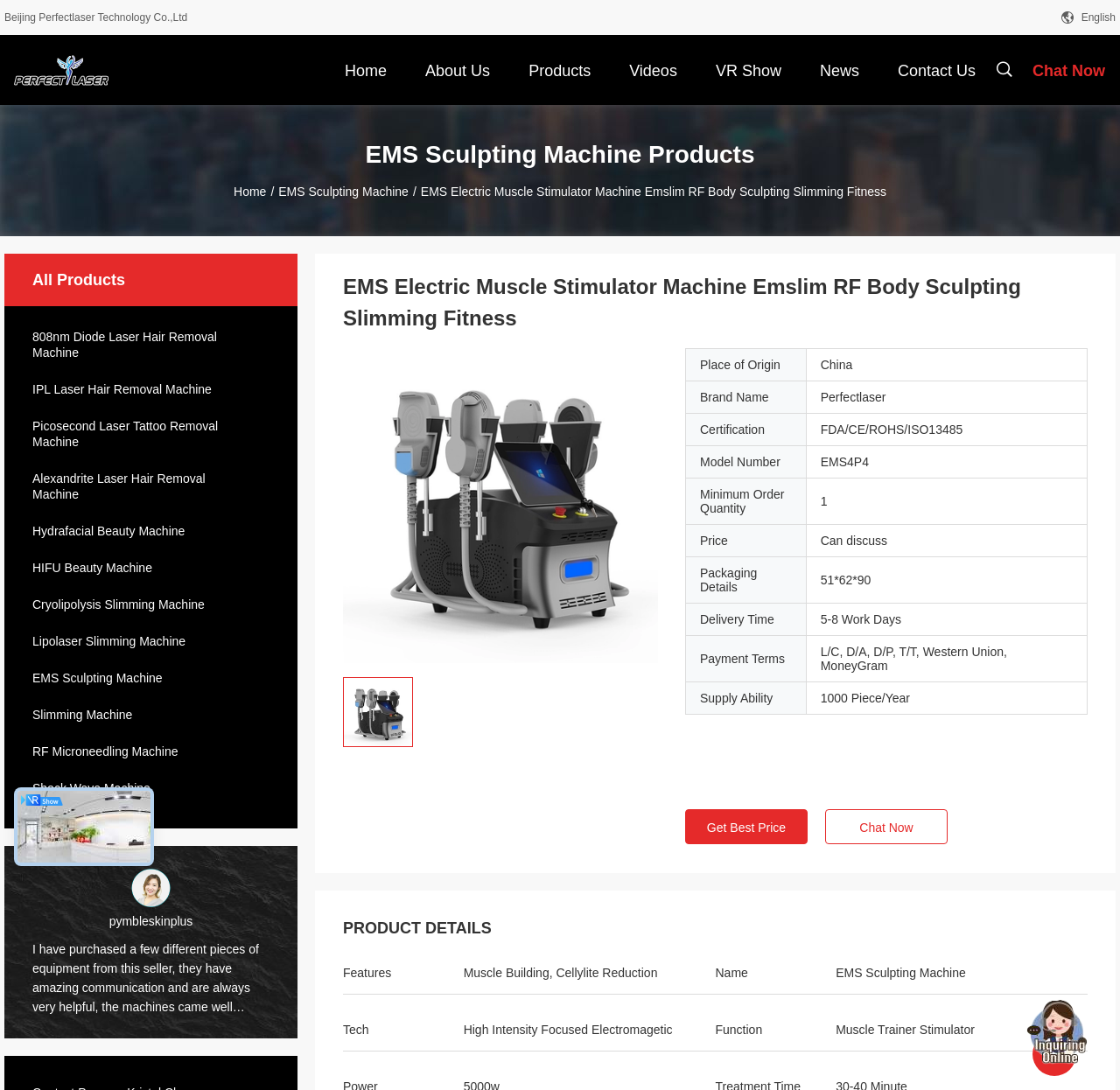Can you show the bounding box coordinates of the region to click on to complete the task described in the instruction: "View the 'EMS Electric Muscle Stimulator Machine Emslim RF Body Sculpting Slimming Fitness' product details"?

[0.306, 0.319, 0.588, 0.608]